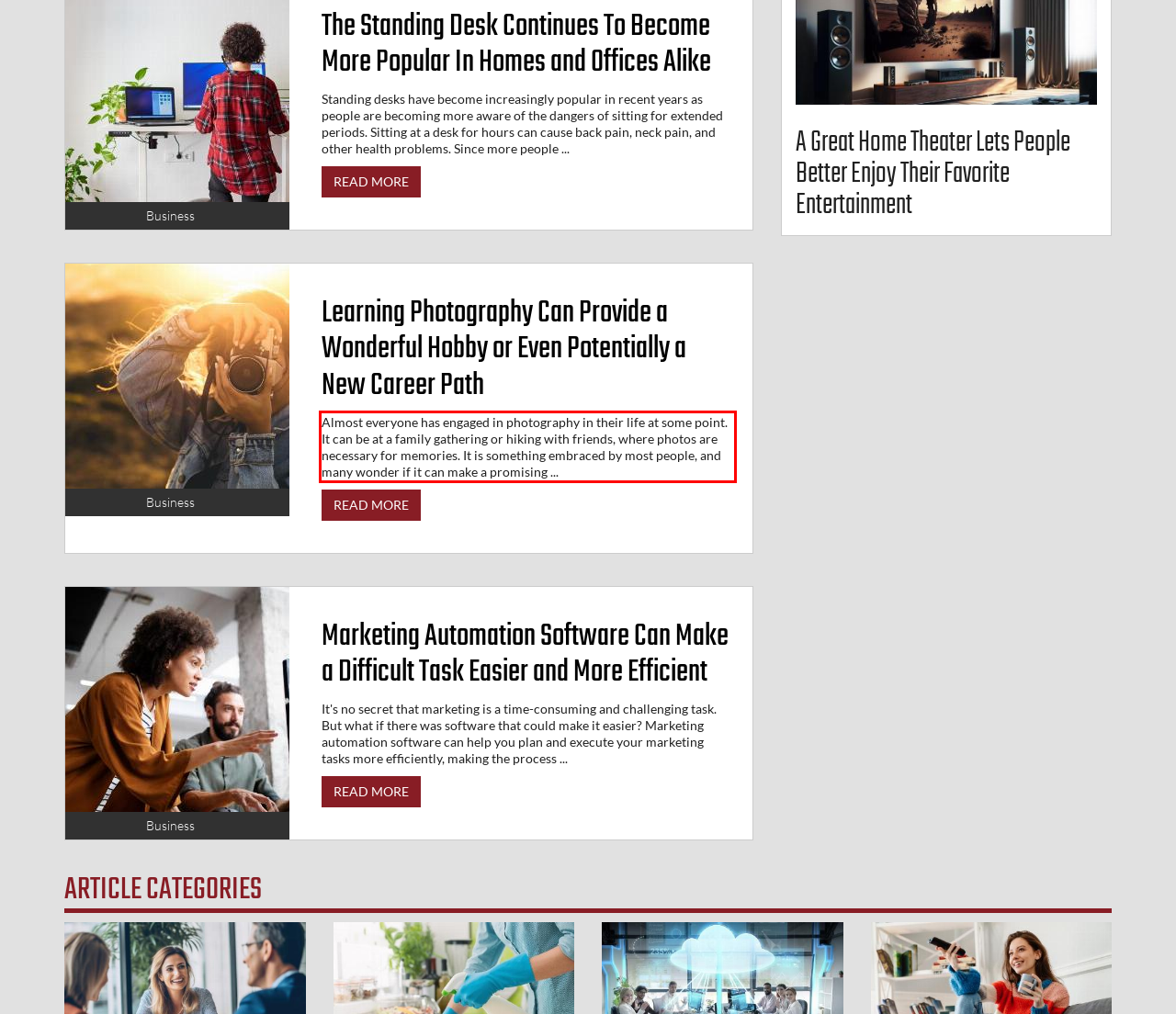Identify the text inside the red bounding box in the provided webpage screenshot and transcribe it.

Almost everyone has engaged in photography in their life at some point. It can be at a family gathering or hiking with friends, where photos are necessary for memories. It is something embraced by most people, and many wonder if it can make a promising ...